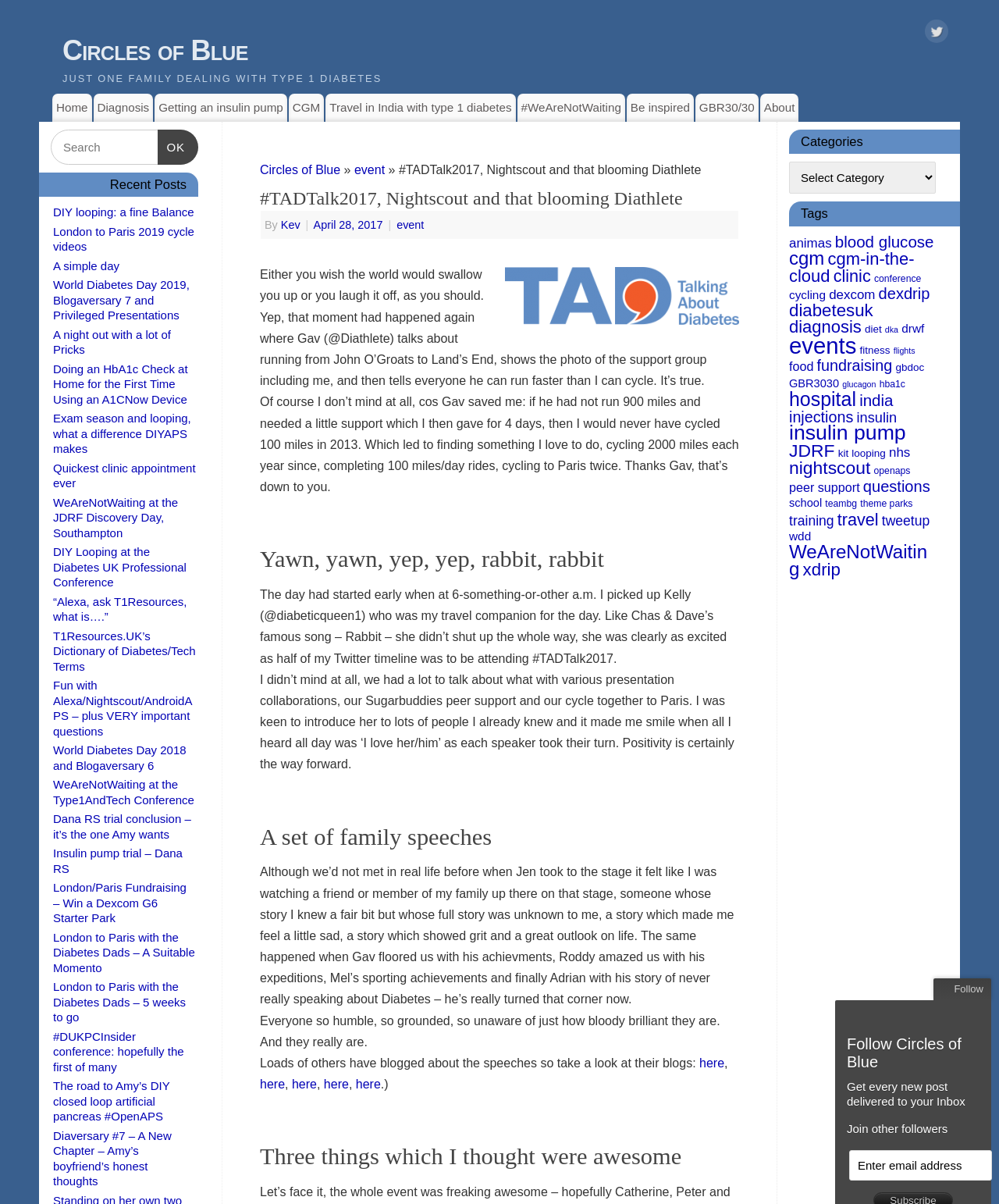Determine the bounding box coordinates for the element that should be clicked to follow this instruction: "Read the recent post 'DIY looping: a fine Balance'". The coordinates should be given as four float numbers between 0 and 1, in the format [left, top, right, bottom].

[0.053, 0.171, 0.194, 0.182]